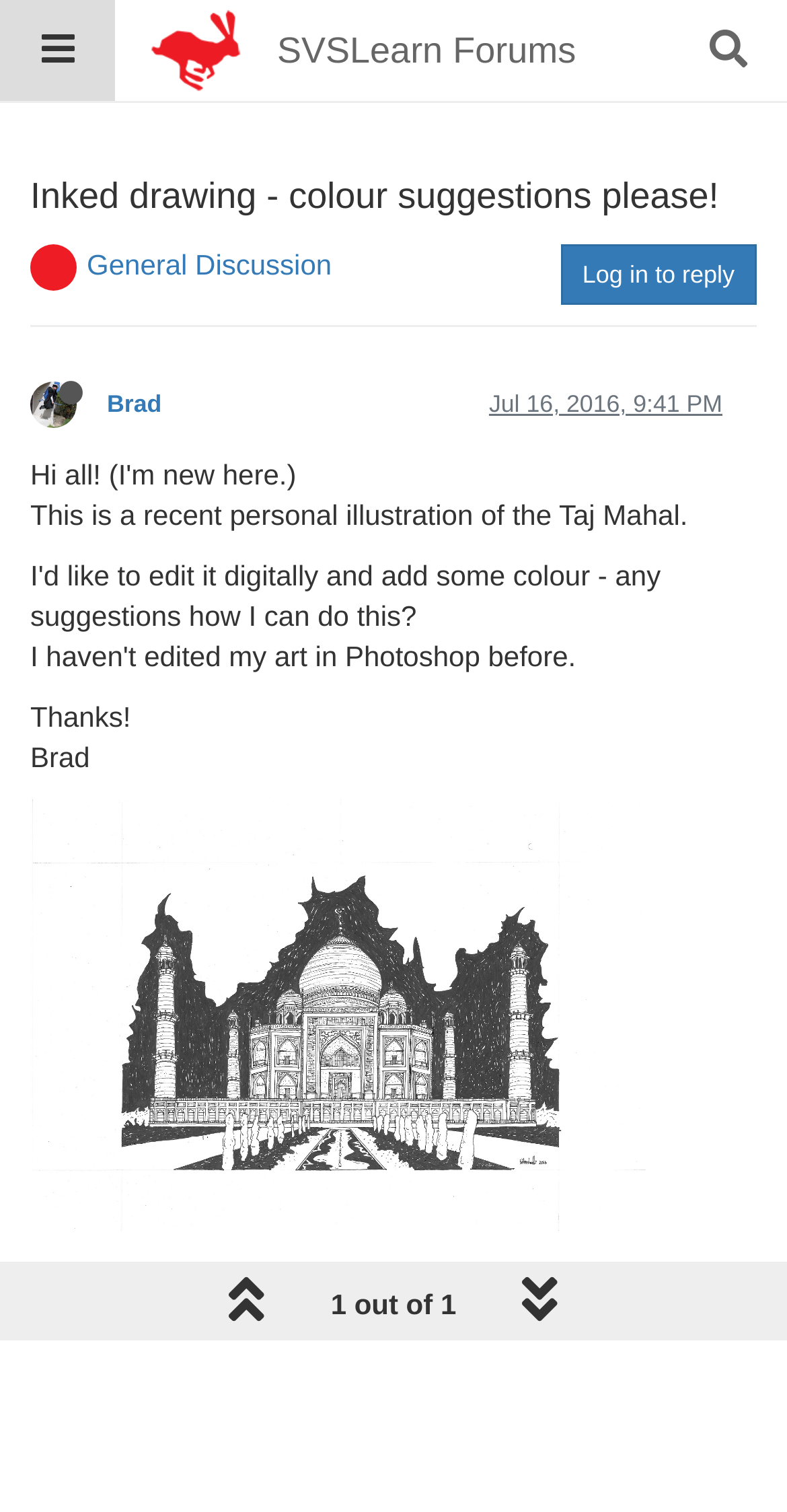Please provide the bounding box coordinates for the element that needs to be clicked to perform the instruction: "Search in the forum". The coordinates must consist of four float numbers between 0 and 1, formatted as [left, top, right, bottom].

[0.853, 0.005, 1.0, 0.061]